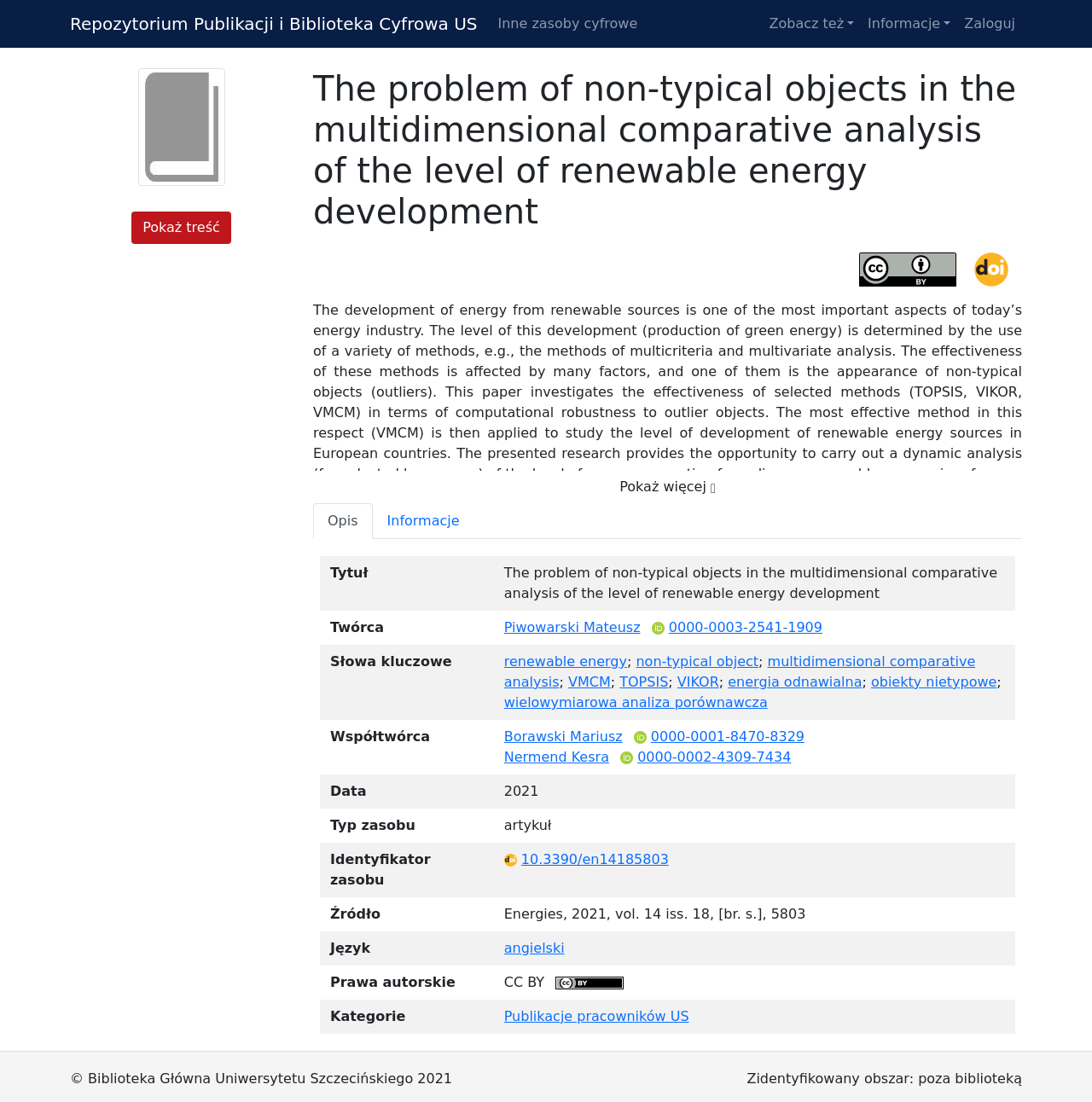Identify and extract the main heading from the webpage.

The problem of non-typical objects in the multidimensional comparative analysis of the level of renewable energy development